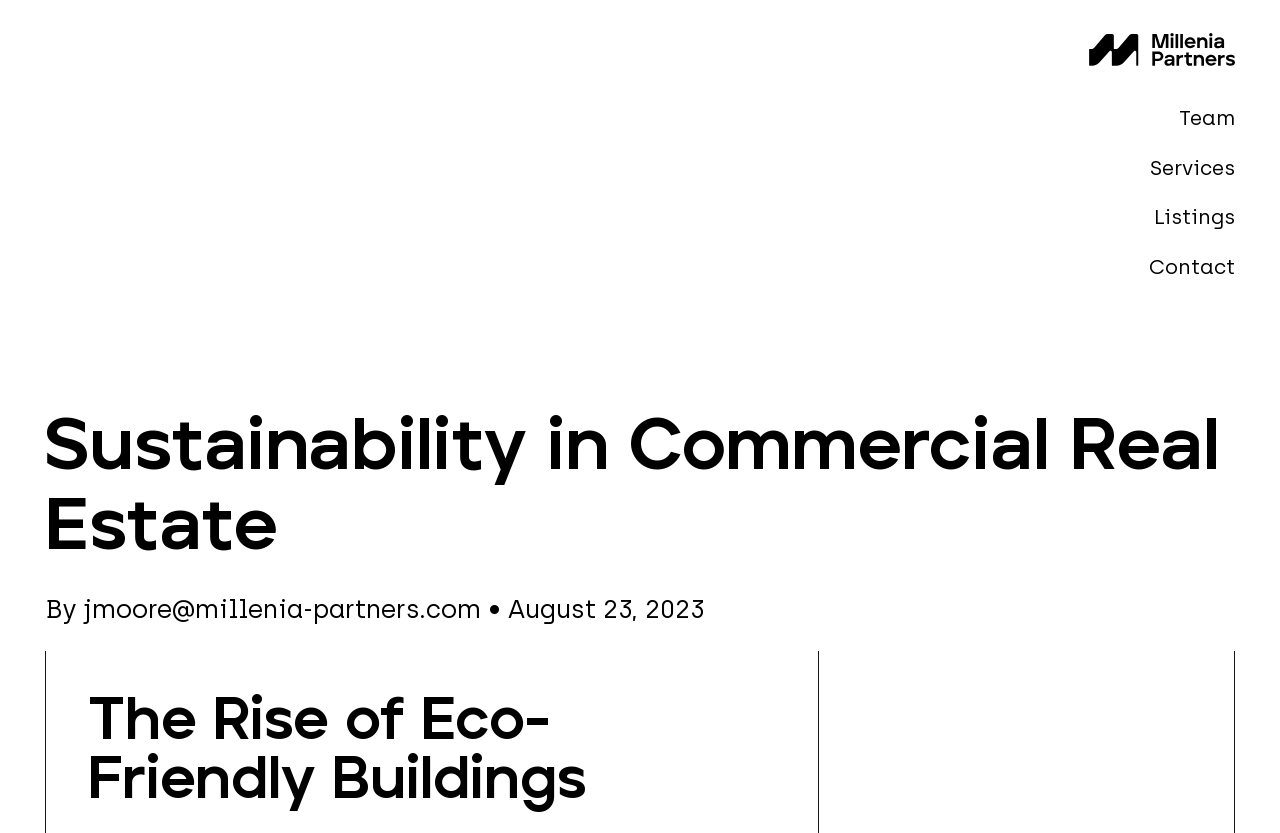Based on the element description, predict the bounding box coordinates (top-left x, top-left y, bottom-right x, bottom-right y) for the UI element in the screenshot: About Us

None